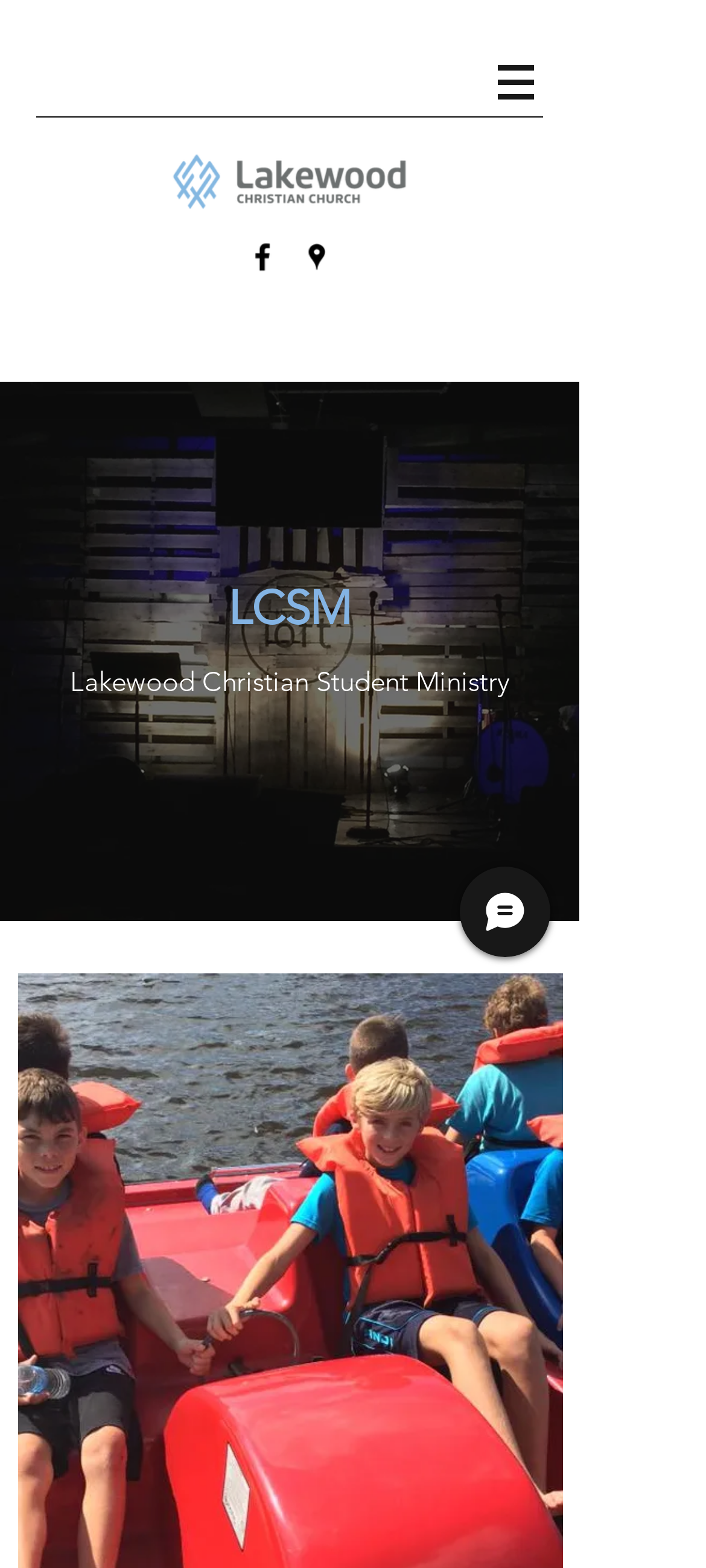Please answer the following question using a single word or phrase: 
What is the name of the student ministry mentioned in the webpage?

LCSM